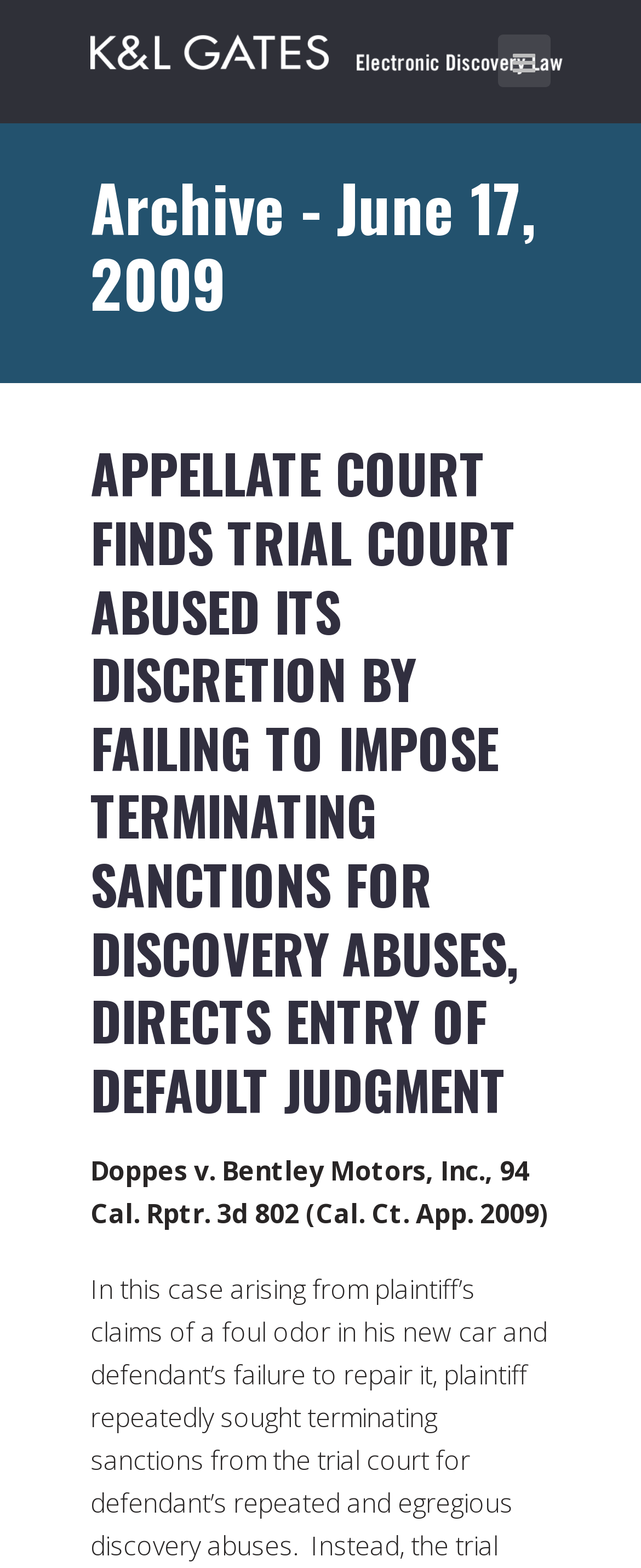Articulate a complete and detailed caption of the webpage elements.

The webpage appears to be a blog or news article page focused on electronic discovery law. At the top, there is a title "June 17, 2009 – Electronic Discovery Law" which is also a link. To the right of the title, there is a small icon represented by the Unicode character '\uf0c9'.

Below the title, there is a heading "Archive - June 17, 2009" which spans most of the width of the page. Under this heading, there is a main section that takes up most of the page's content area. This section is headed by a title "APPELLATE COURT FINDS TRIAL COURT ABUSED ITS DISCRETION BY FAILING TO IMPOSE TERMINATING SANCTIONS FOR DISCOVERY ABUSES, DIRECTS ENTRY OF DEFAULT JUDGMENT", which is also a link. This title is followed by a paragraph of text, "Doppes v. Bentley Motors, Inc., 94 Cal. Rptr. 3d 802 (Cal. Ct. App. 2009)", which appears to be a citation or reference to a court case.

There are a total of three links on the page, including the title link at the top, the icon link to the right of the title, and the main article title link. The overall layout is organized, with clear headings and concise text.